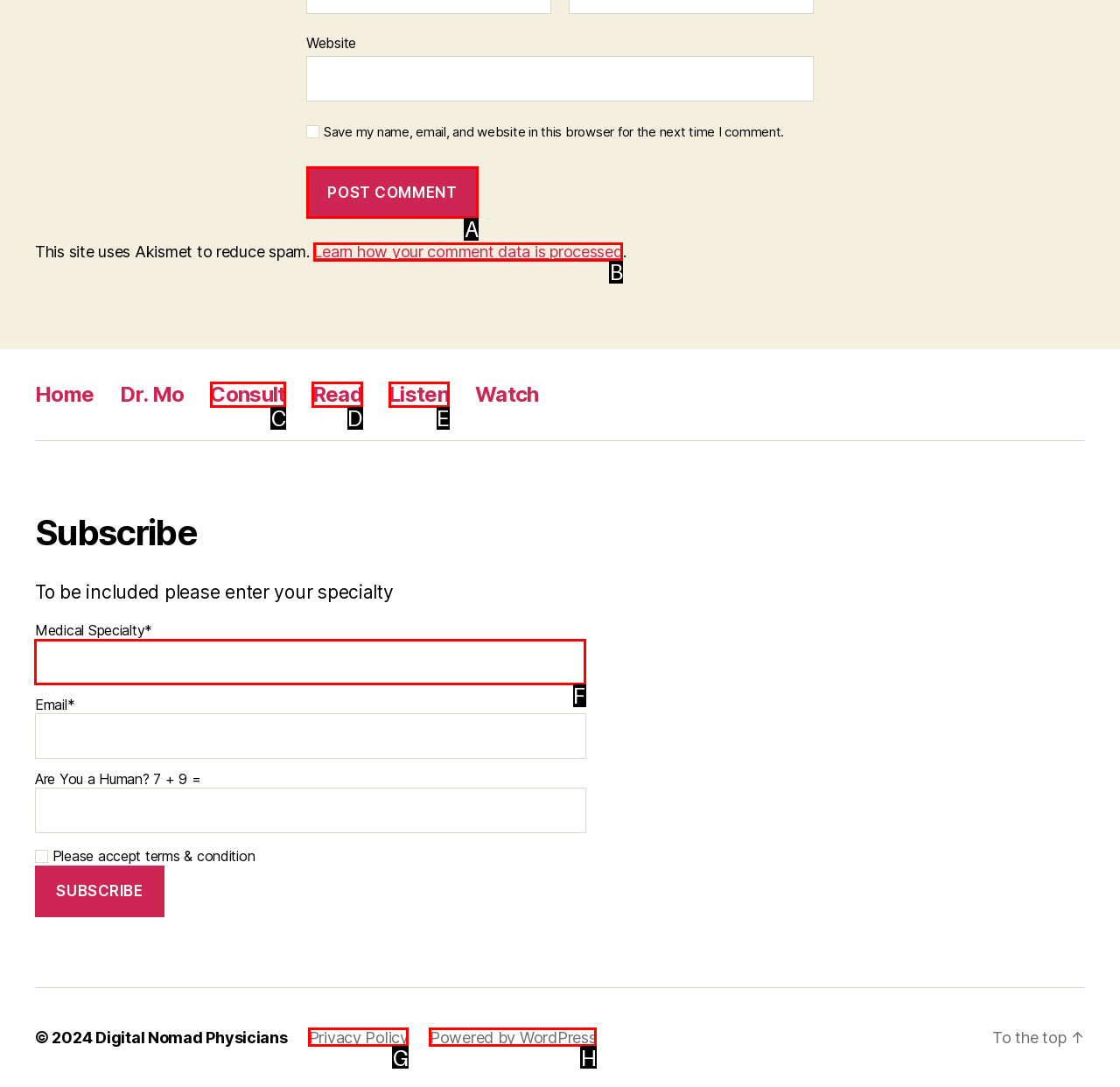Select the correct HTML element to complete the following task: Subscribe with medical specialty
Provide the letter of the choice directly from the given options.

F